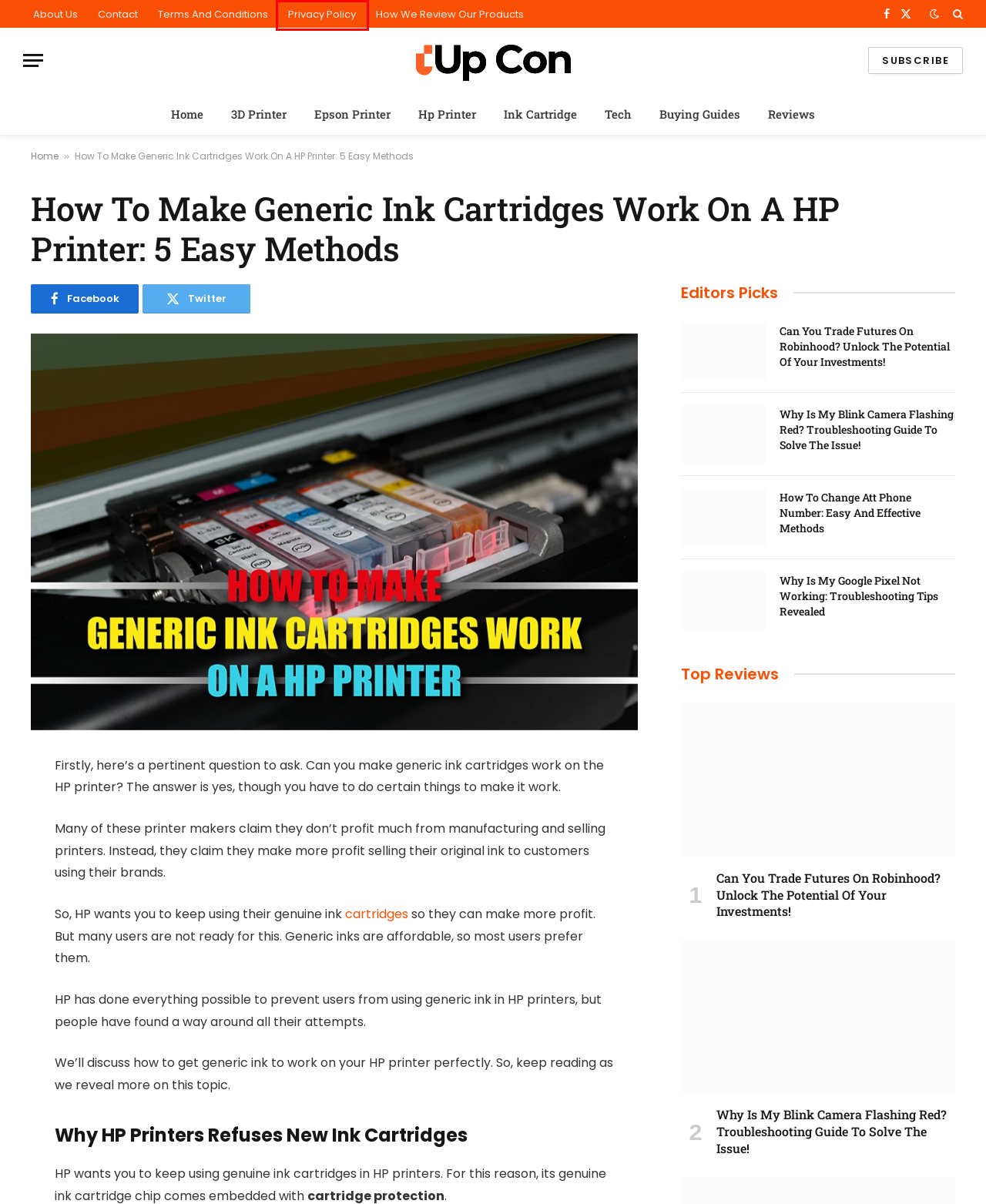You are provided with a screenshot of a webpage that has a red bounding box highlighting a UI element. Choose the most accurate webpage description that matches the new webpage after clicking the highlighted element. Here are your choices:
A. Privacy Policy - Up Con
B. Terms And Conditions - Up Con
C. Buying Guides Archives - Up Con
D. About Us - Up Con
E. Contact - Up Con
F. Hp Printer Archives - Up Con
G. Can You Trade Futures On Robinhood? Unlock The Potential Of Your Investments!
H. Epson Printer Archives - Up Con

A